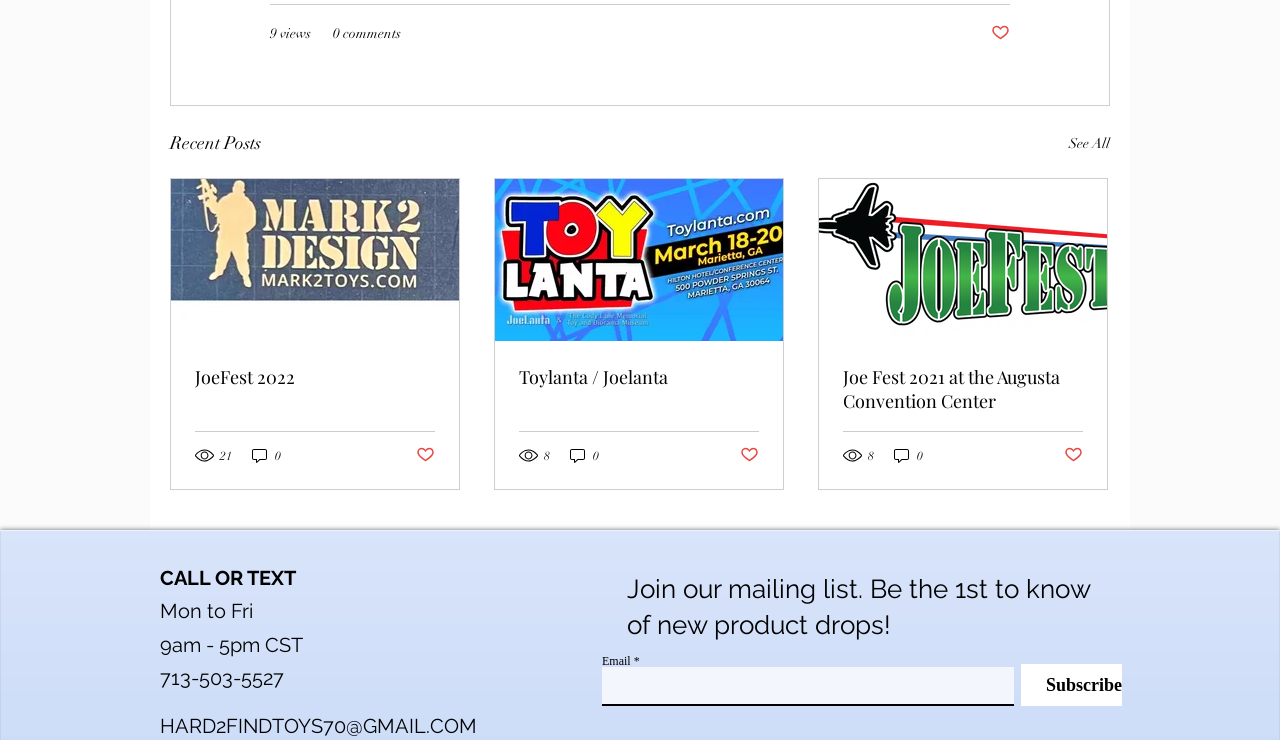What is the contact phone number?
Using the image, respond with a single word or phrase.

713-503-5527